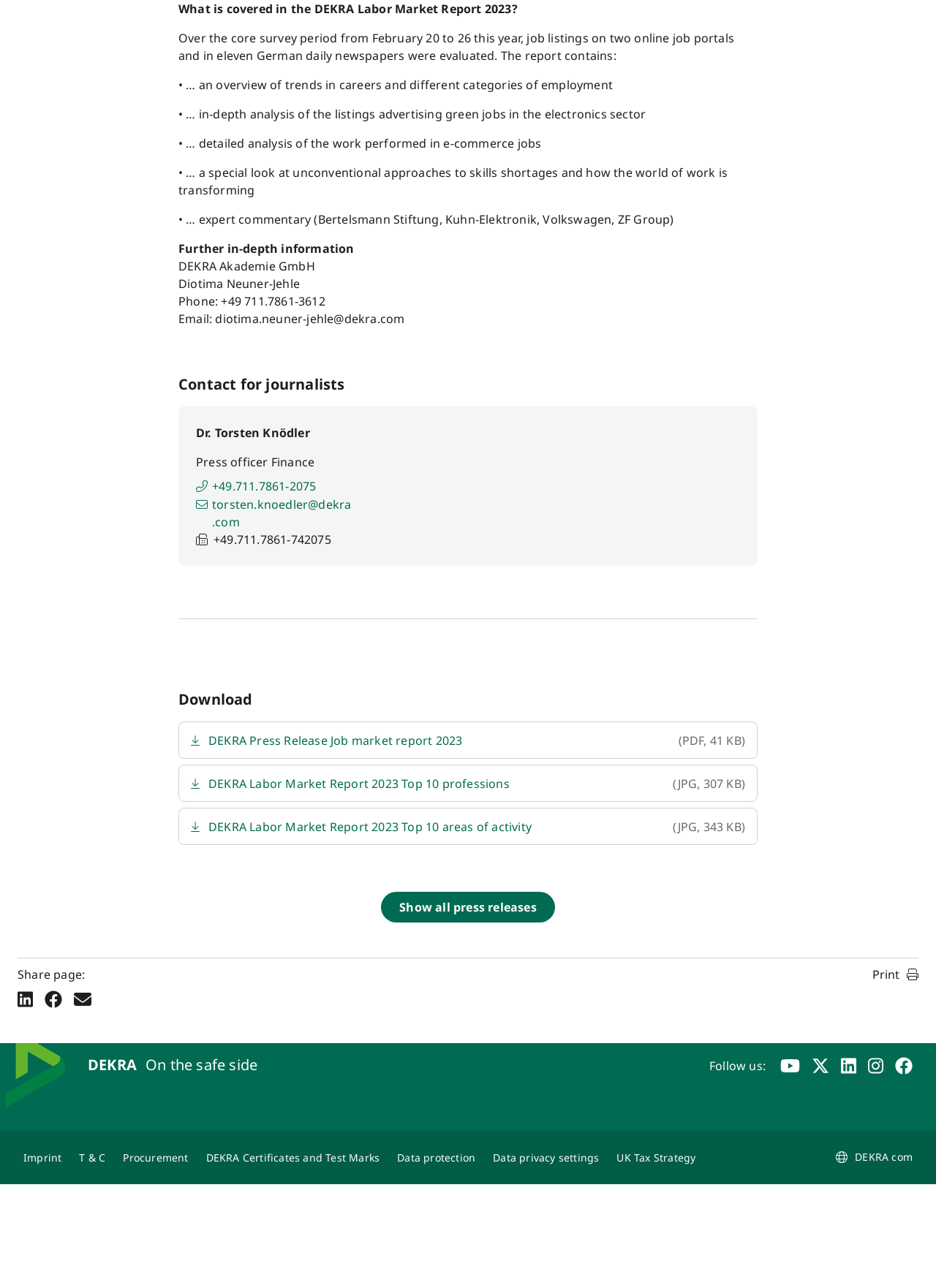Who is the contact person for journalists?
Please provide a detailed answer to the question.

The contact person for journalists is Dr. Torsten Knödler, who is the press officer for finance, and his contact information is provided on the webpage.